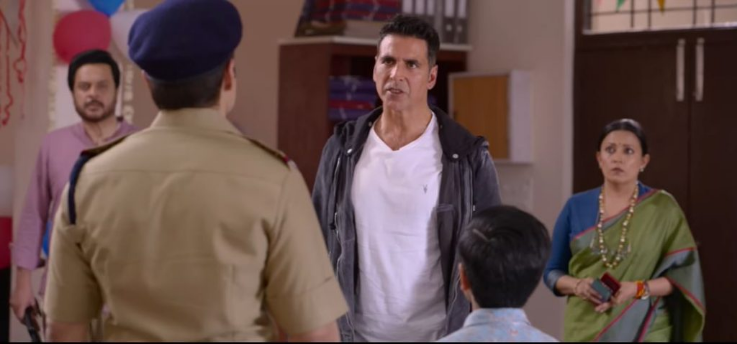What is the woman on the right wearing?
Please answer the question as detailed as possible based on the image.

The woman on the right side of the image is dressed in a traditional green sari, which suggests her cultural background and adds a touch of elegance to the scene, while her worried expression conveys her emotional investment in the unfolding drama.